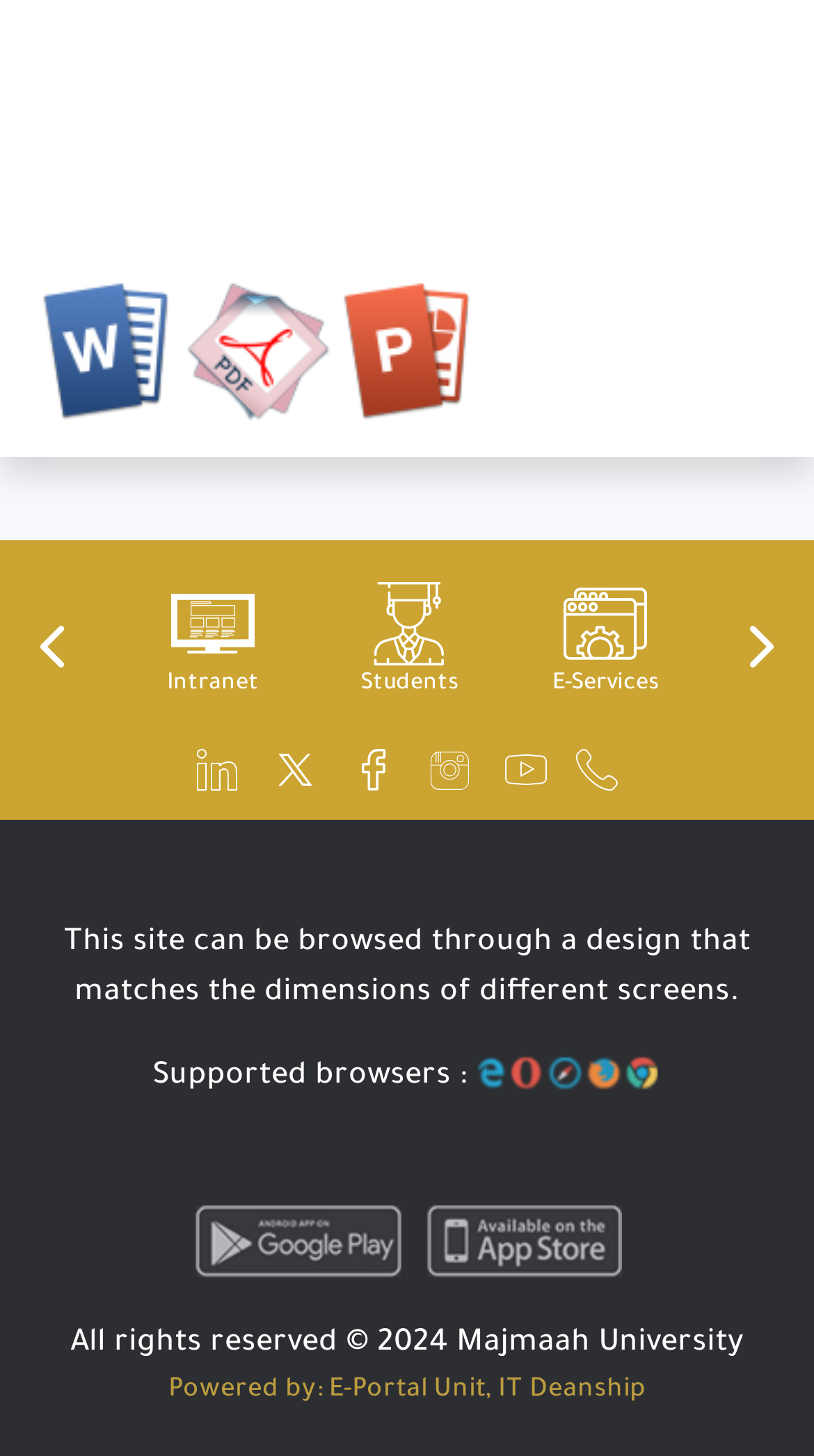Locate the bounding box coordinates of the segment that needs to be clicked to meet this instruction: "Click on the LinkedIn link".

[0.241, 0.52, 0.292, 0.543]